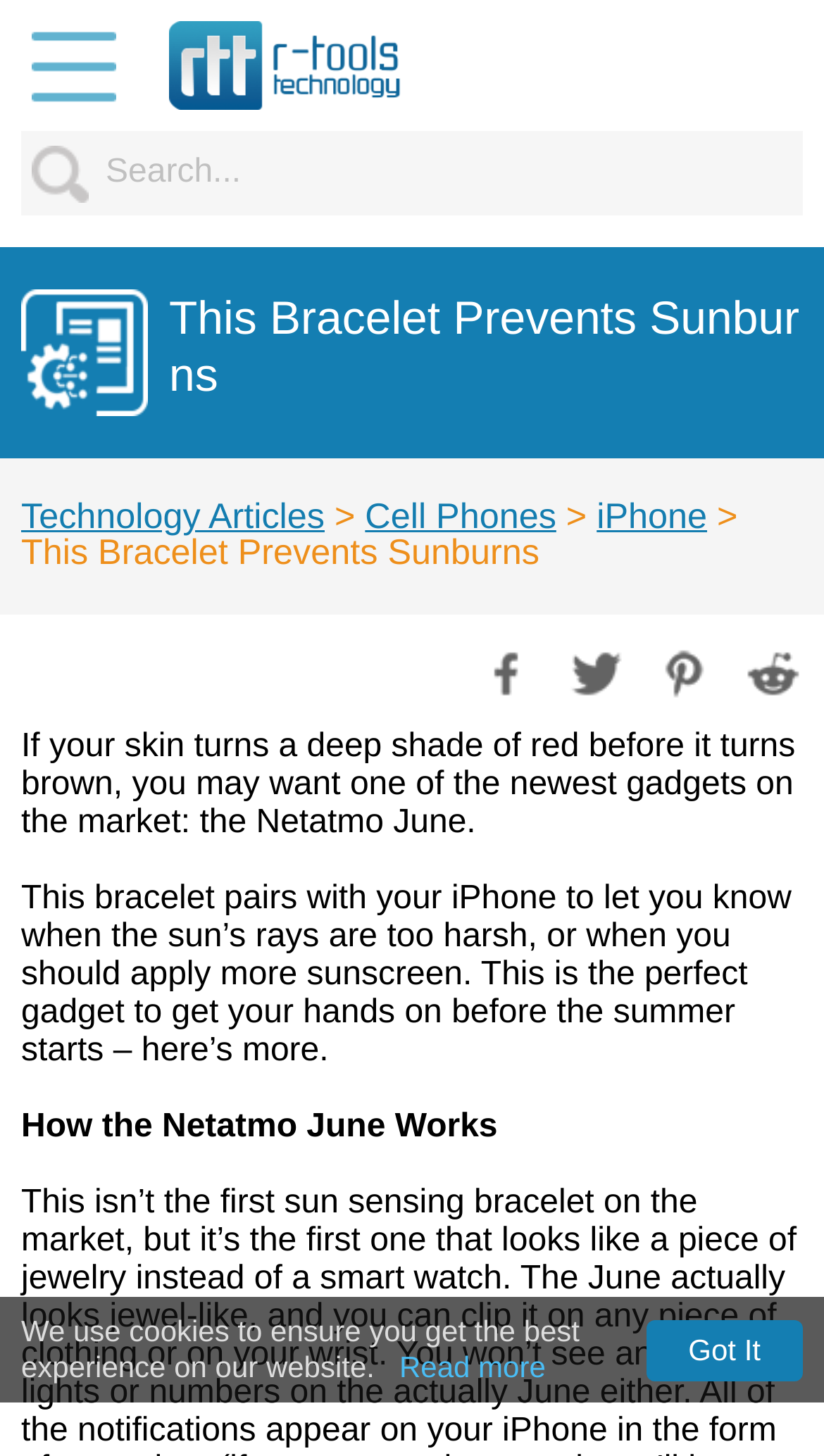Use a single word or phrase to answer the question: What is the relationship between the Netatmo June and the iPhone?

It pairs with it